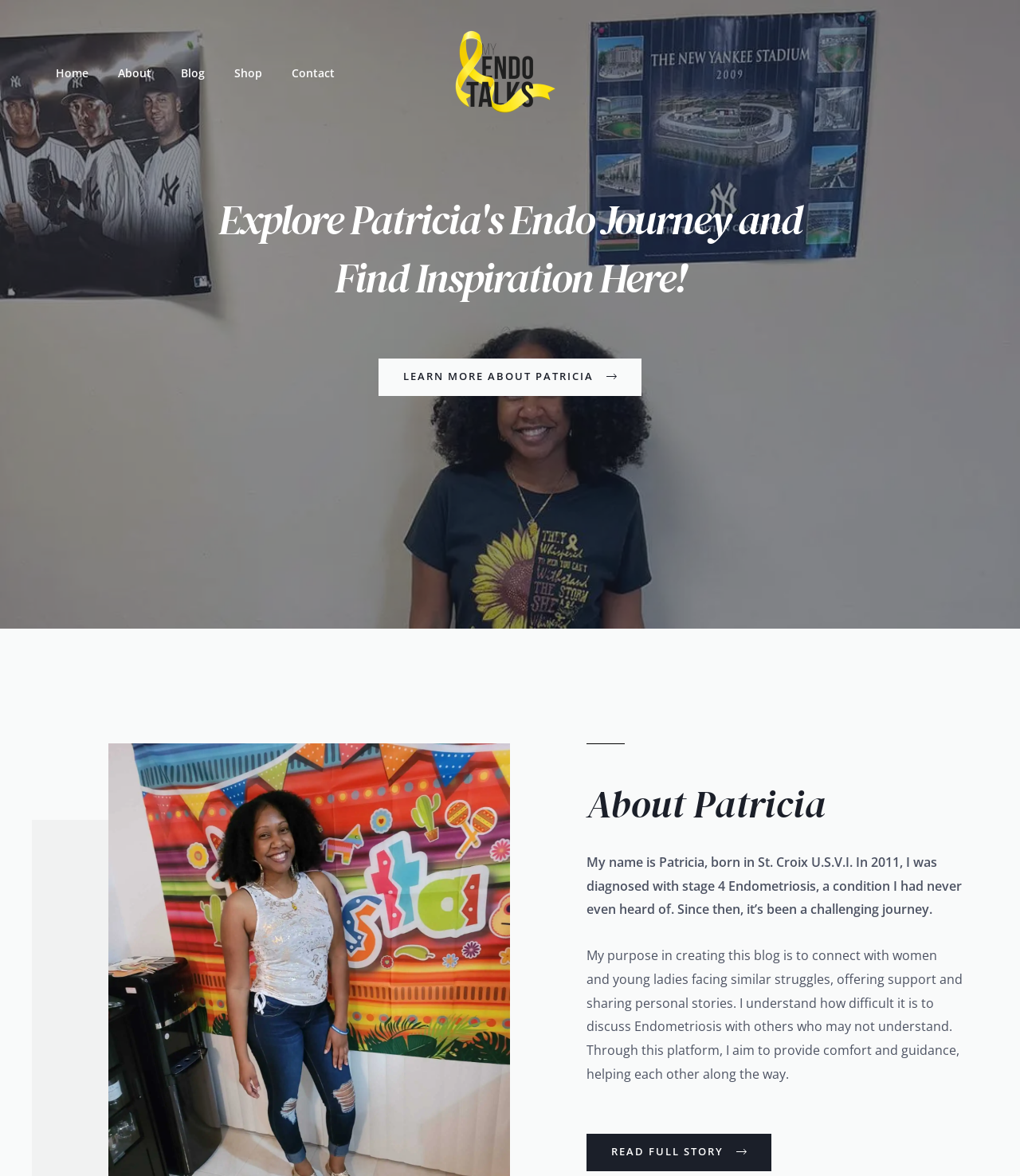Please determine the bounding box coordinates for the UI element described here. Use the format (top-left x, top-left y, bottom-right x, bottom-right y) with values bounded between 0 and 1: aria-label="My Endo Talks"

[0.012, 0.189, 0.119, 0.27]